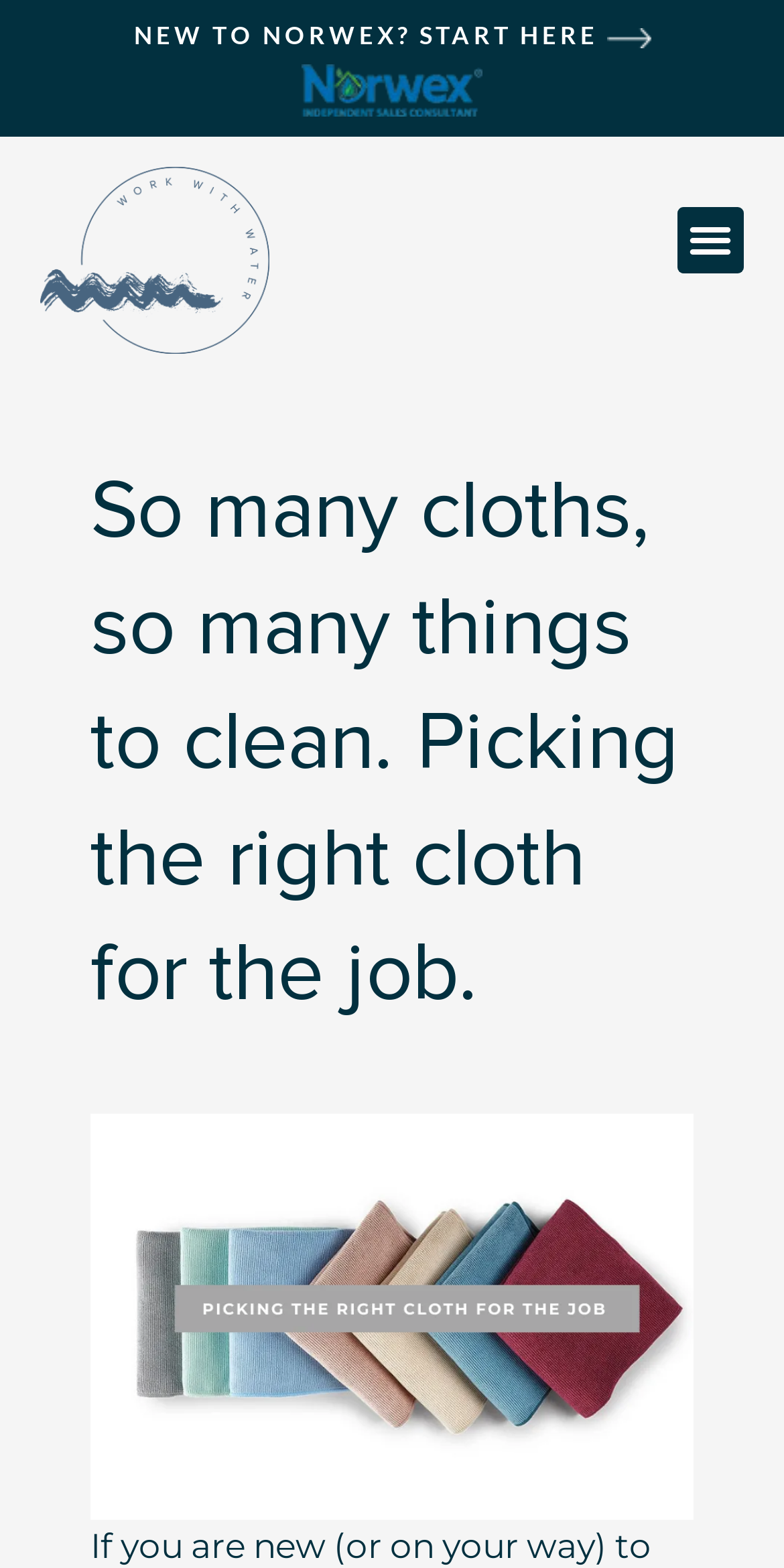Can you look at the image and give a comprehensive answer to the question:
What is the function of the 'Menu Toggle' button?

The 'Menu Toggle' button is located at the top right corner of the page, and its expanded state is set to False, indicating that the menu is currently collapsed. This suggests that the button is used to toggle the menu's visibility, allowing users to access additional options or features.